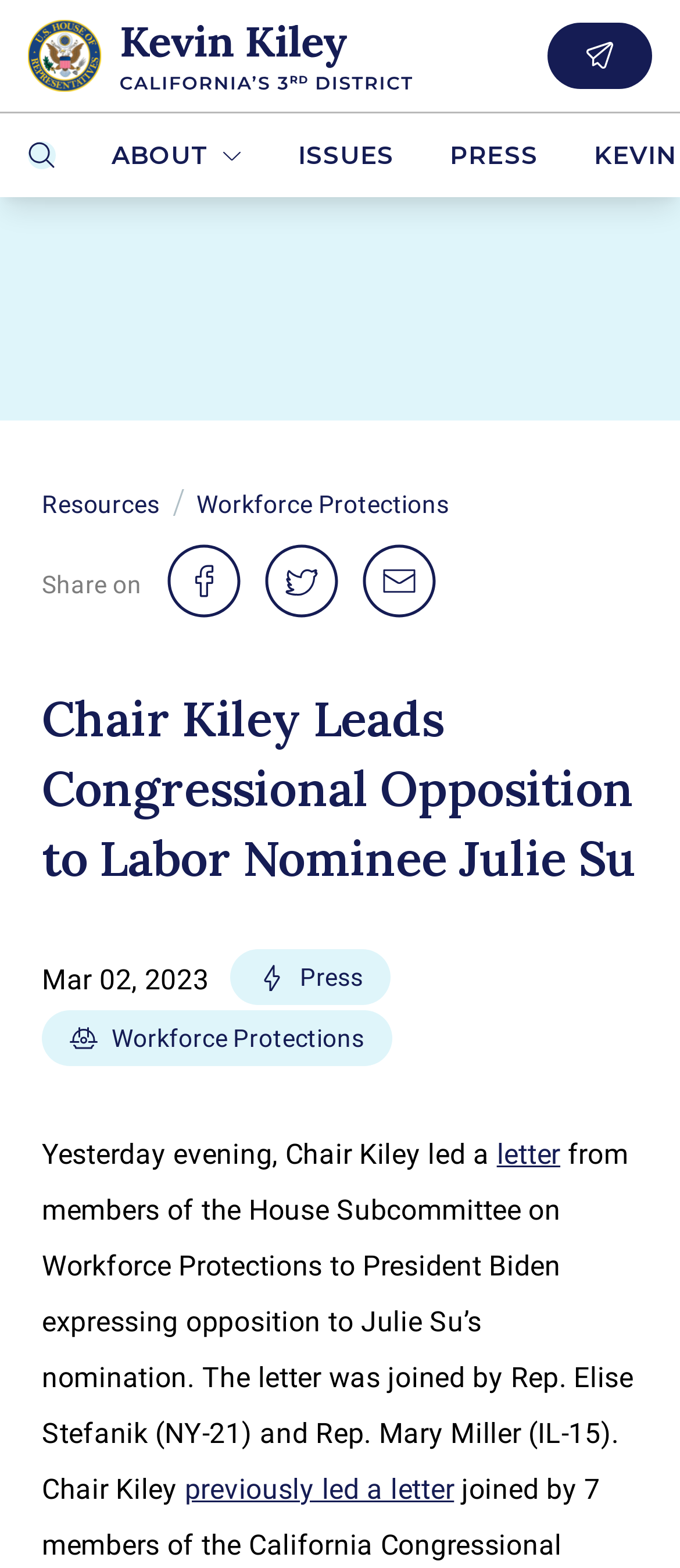Answer the question in a single word or phrase:
What is the date of the press release?

Mar 02, 2023